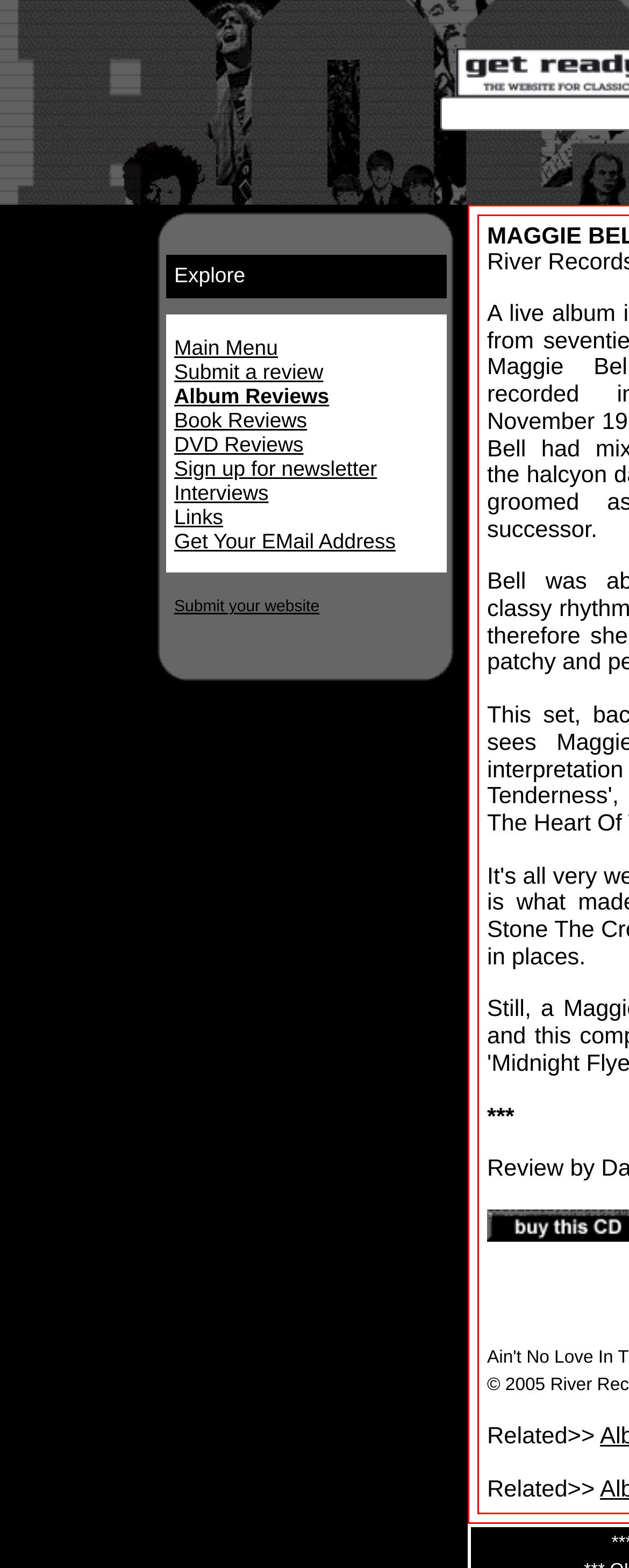Illustrate the webpage's structure and main components comprehensively.

The webpage is a review of Maggie Bell's CD album "The River Sessions", which was recorded live in concert in Glasgow for Radio Clyde in 1993. 

At the top of the page, there is a table with three rows. The first row contains a grid cell with the text "Explore". The second row has a grid cell with a main menu that includes links to "Main Menu", "Submit a review", "Album Reviews", "Book Reviews", "DVD Reviews", "Sign up for newsletter", "Interviews", "Links", and "Get Your EMail Address". The third row has a grid cell with a link to "Submit your website". 

On the right side of the page, near the bottom, there is a static text "Related>>".